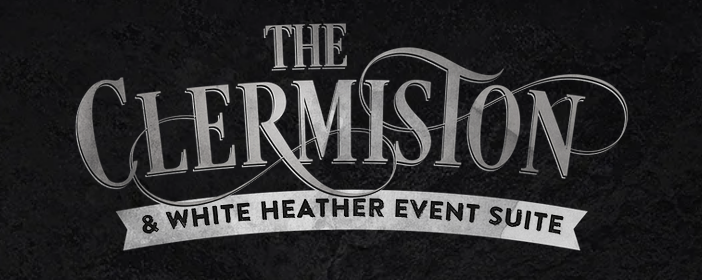Where is the event suite located?
Please use the visual content to give a single word or phrase answer.

Edinburgh